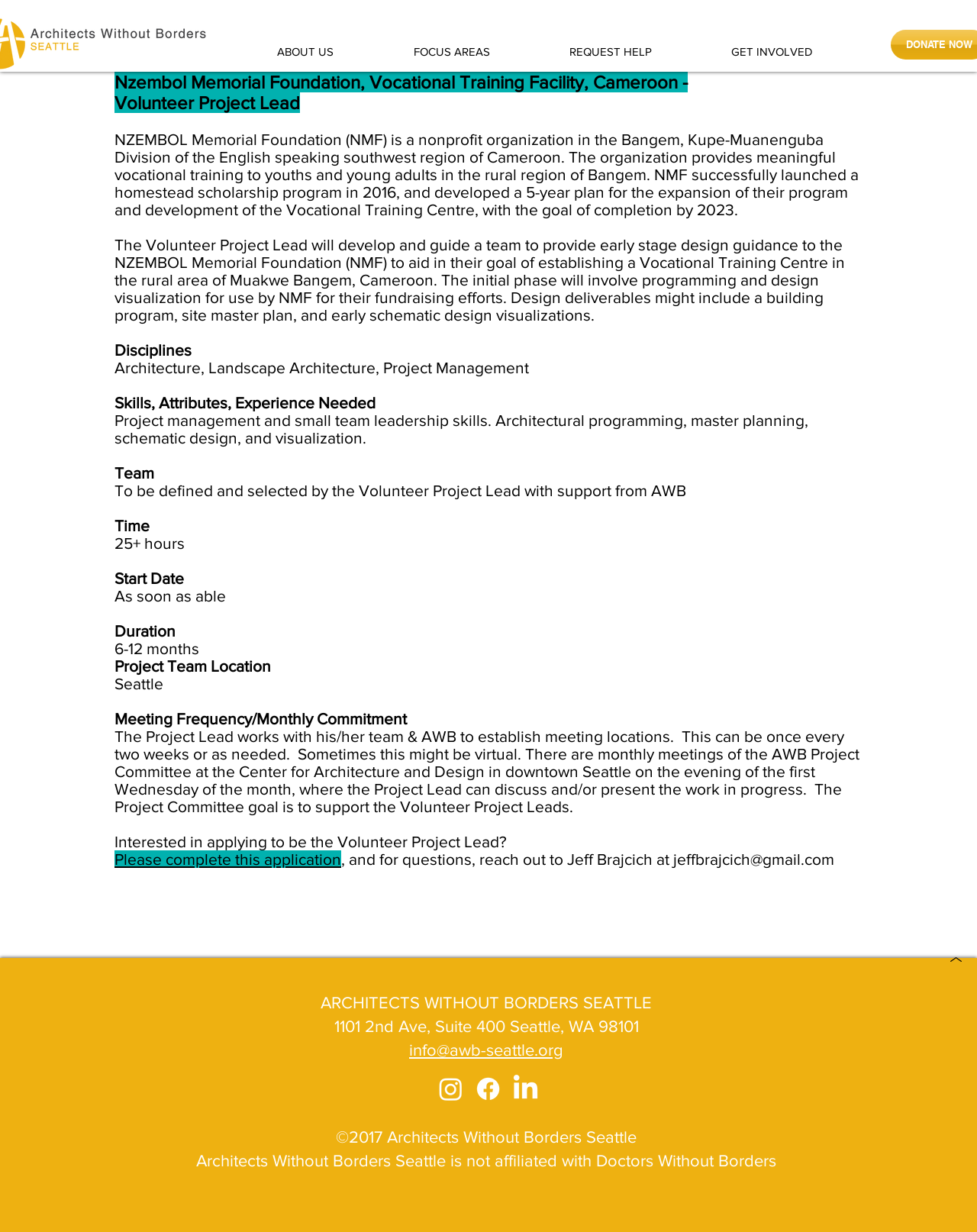What is the goal of the Volunteer Project Lead?
Refer to the image and give a detailed answer to the question.

I found this answer by reading the StaticText element with the text 'The Volunteer Project Lead will develop and guide a team to provide early stage design guidance to the NZEMBOL Memorial Foundation (NMF) to aid in their goal of establishing a Vocational Training Centre in the rural area of Muakwe Bangem, Cameroon.' which describes the goal of the Volunteer Project Lead.